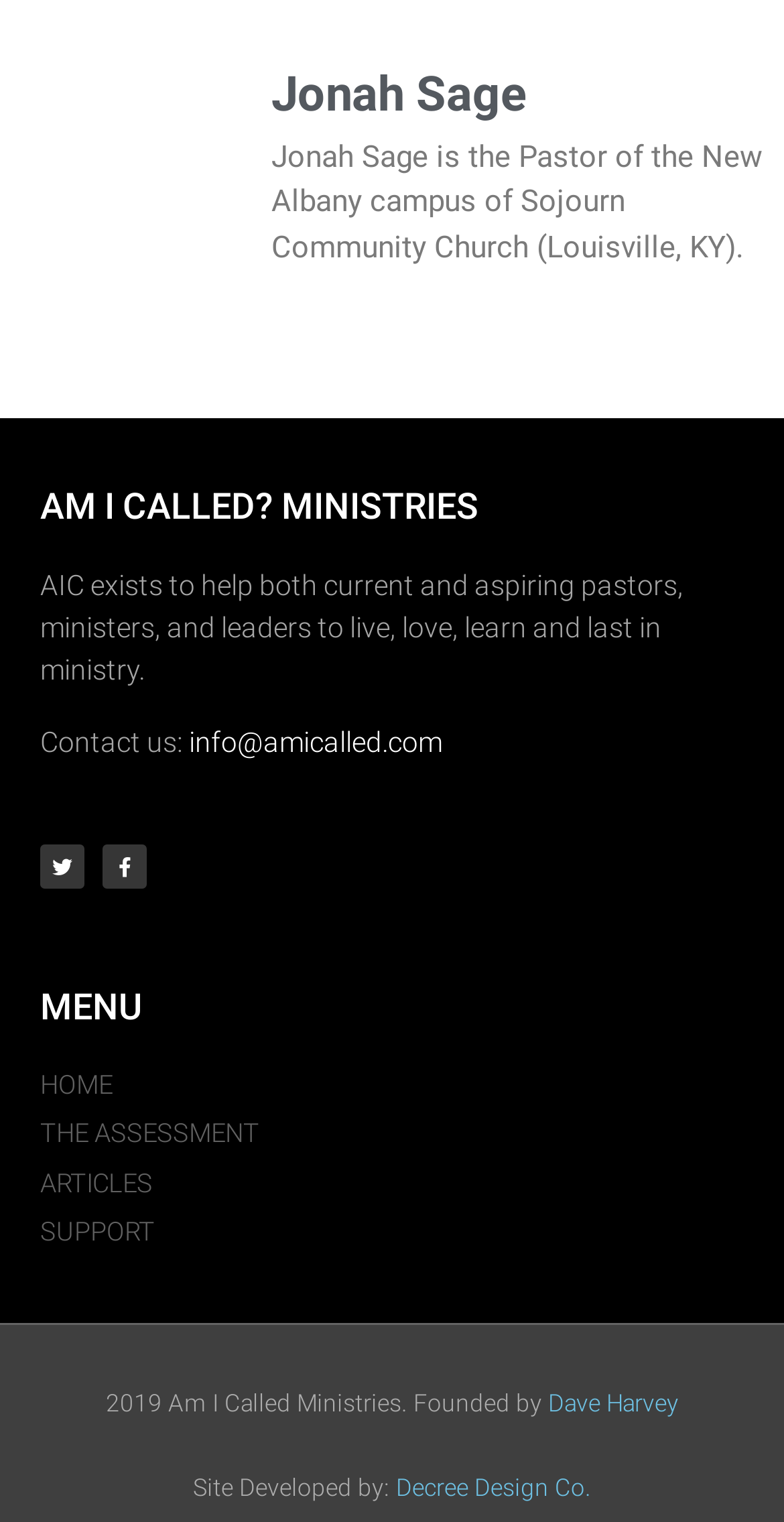Specify the bounding box coordinates of the area that needs to be clicked to achieve the following instruction: "Click on the 'HOME' link".

[0.051, 0.7, 0.347, 0.725]